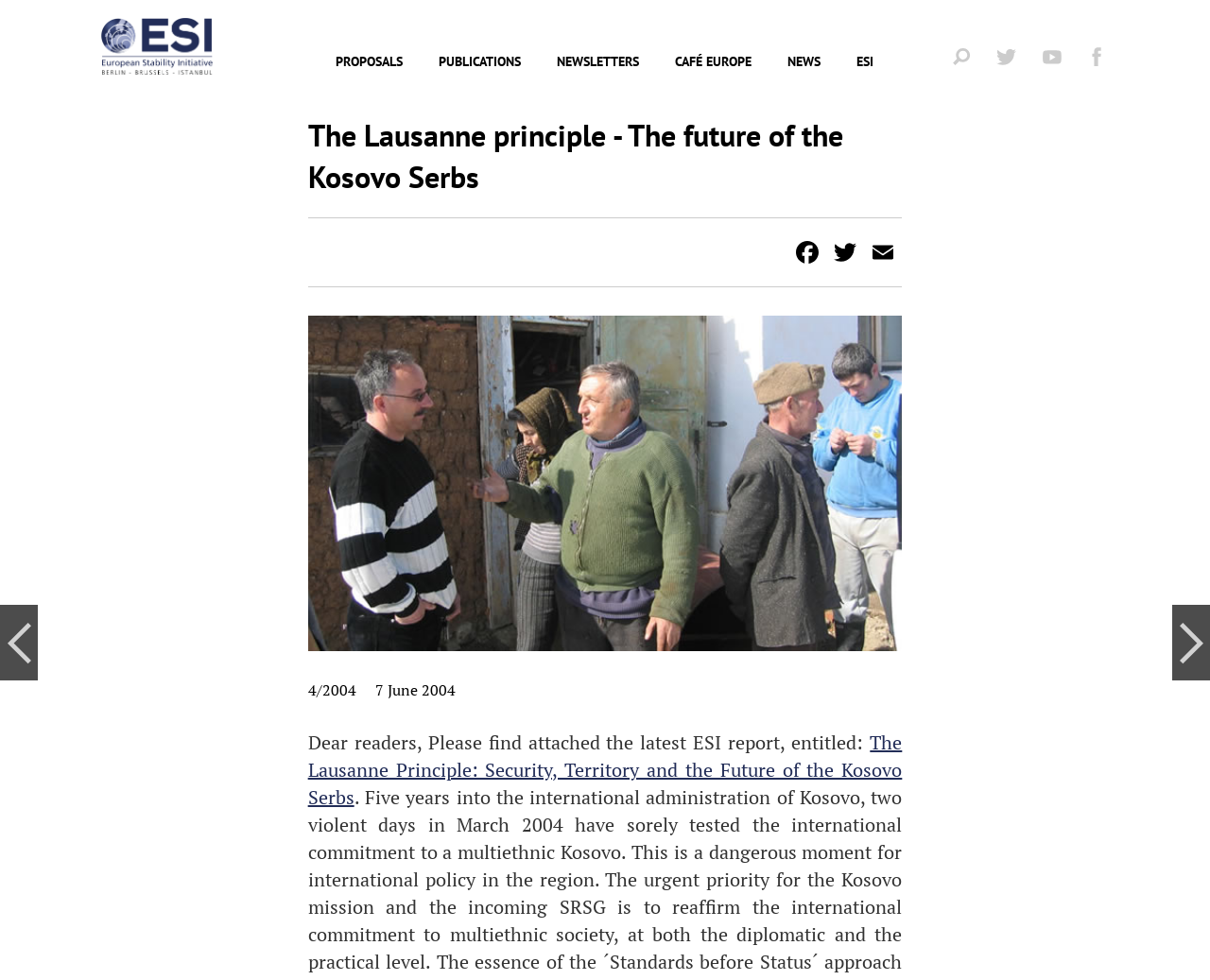Specify the bounding box coordinates of the region I need to click to perform the following instruction: "search for a term". The coordinates must be four float numbers in the range of 0 to 1, i.e., [left, top, right, bottom].

[0.084, 0.166, 0.827, 0.216]